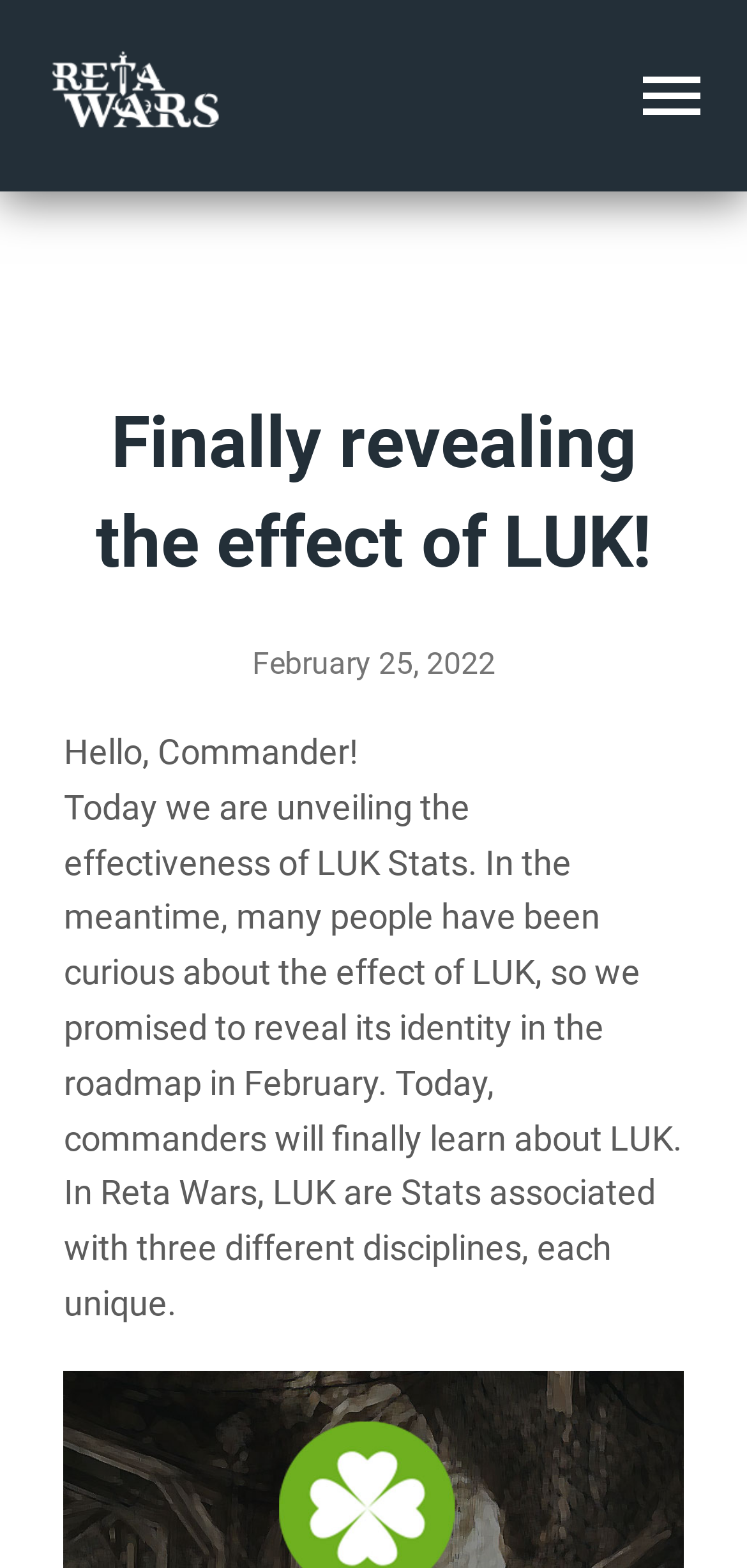What is the purpose of the webpage content?
Answer the question with a detailed explanation, including all necessary information.

I found the answer by reading the text that says 'Today we are unveiling the effectiveness of LUK Stats.' and 'Today, commanders will finally learn about LUK.' This suggests that the purpose of the webpage content is to reveal information about LUK Stats.